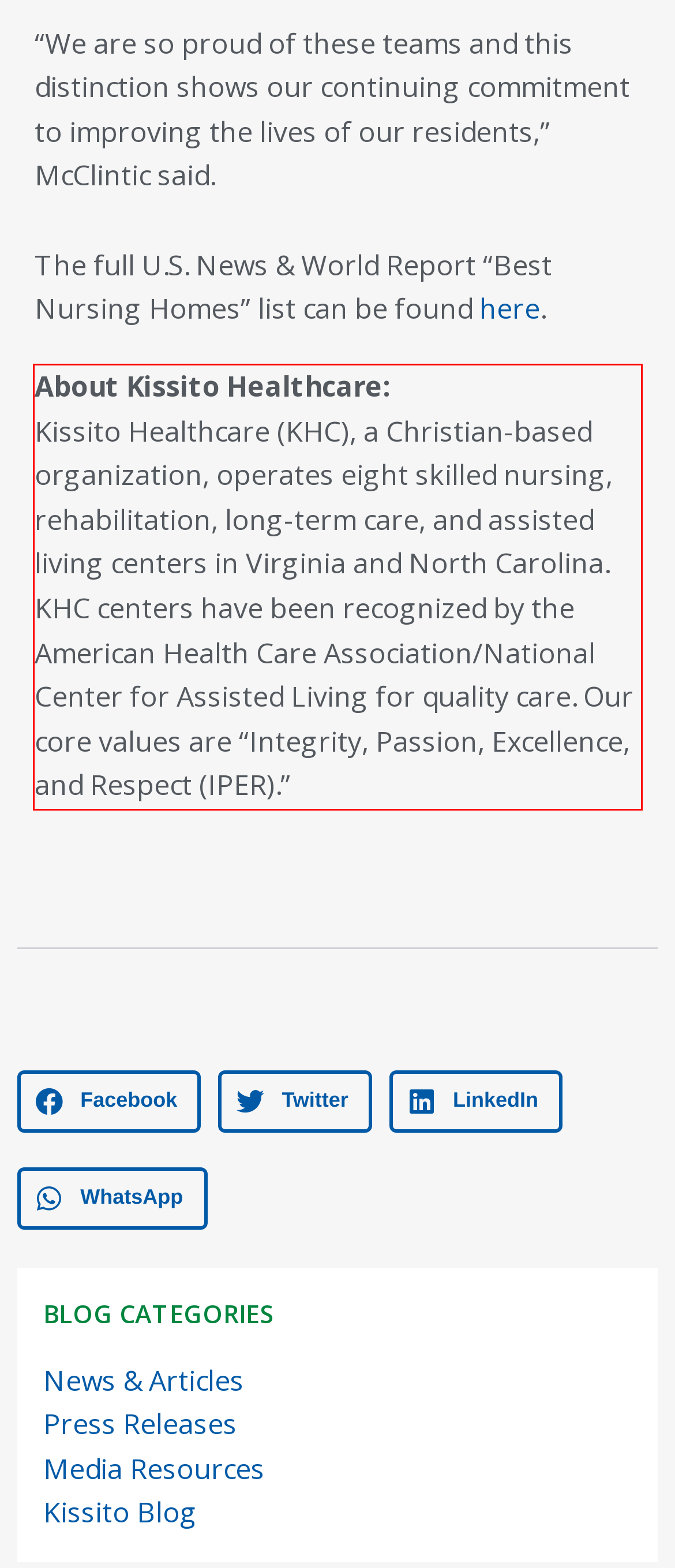View the screenshot of the webpage and identify the UI element surrounded by a red bounding box. Extract the text contained within this red bounding box.

About Kissito Healthcare: Kissito Healthcare (KHC), a Christian-based organization, operates eight skilled nursing, rehabilitation, long-term care, and assisted living centers in Virginia and North Carolina. KHC centers have been recognized by the American Health Care Association/National Center for Assisted Living for quality care. Our core values are “Integrity, Passion, Excellence, and Respect (IPER).”